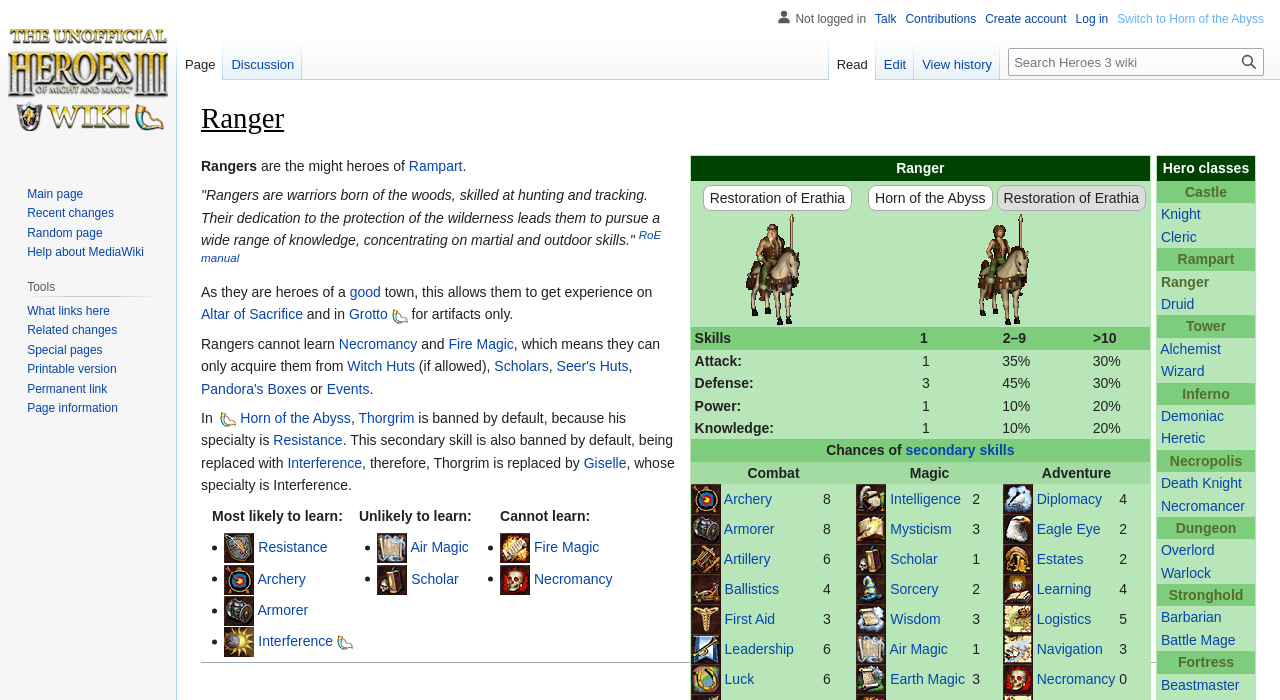What is the name of the hero class under Fortress? From the image, respond with a single word or brief phrase.

Beastmaster